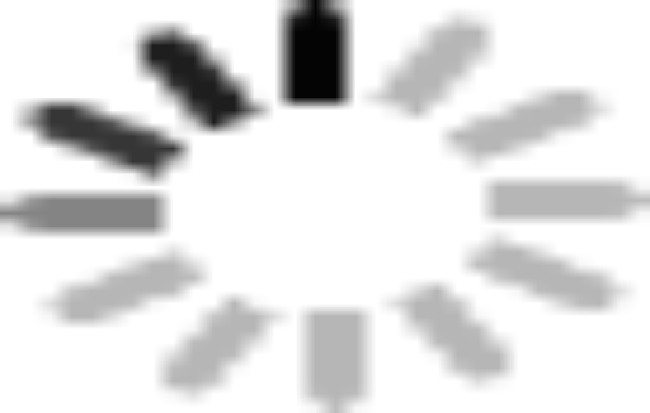Generate an elaborate caption for the given image.

The image showcases the company profile of "China Guangzhou Viking Auto Parts Co., Ltd." It likely highlights the brand's offerings, including a variety of auto parts, emphasizing their significance in the automotive industry. The visual may include elements such as the company logo, products, or a brief overview of the company’s mission and values, reflecting their market position and commitment to quality. The design and presentation are crafted to attract potential clients and partners, portraying a professional image and reinforcing their presence in the competitive auto parts market.